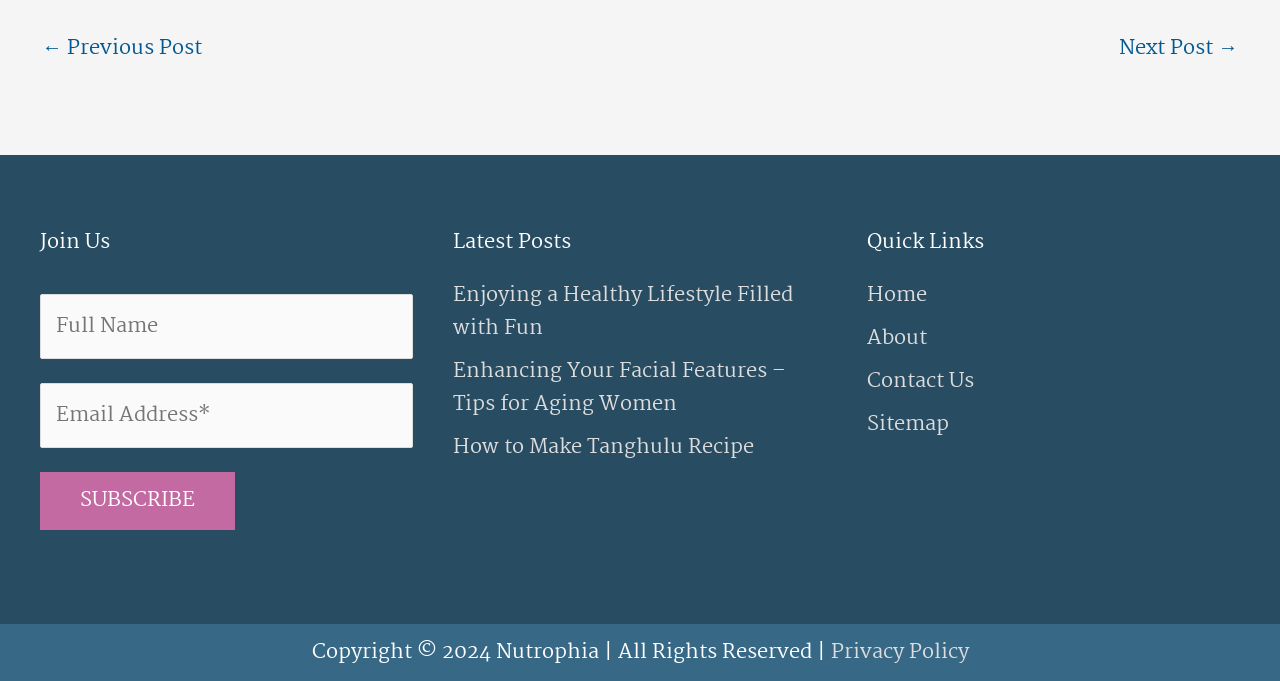Using the details from the image, please elaborate on the following question: How many links are there in the 'Quick Links' section?

The 'Quick Links' section contains four links: 'Home', 'About', 'Contact Us', and 'Sitemap', which can be determined by examining the navigation menu with the label 'Menu'.